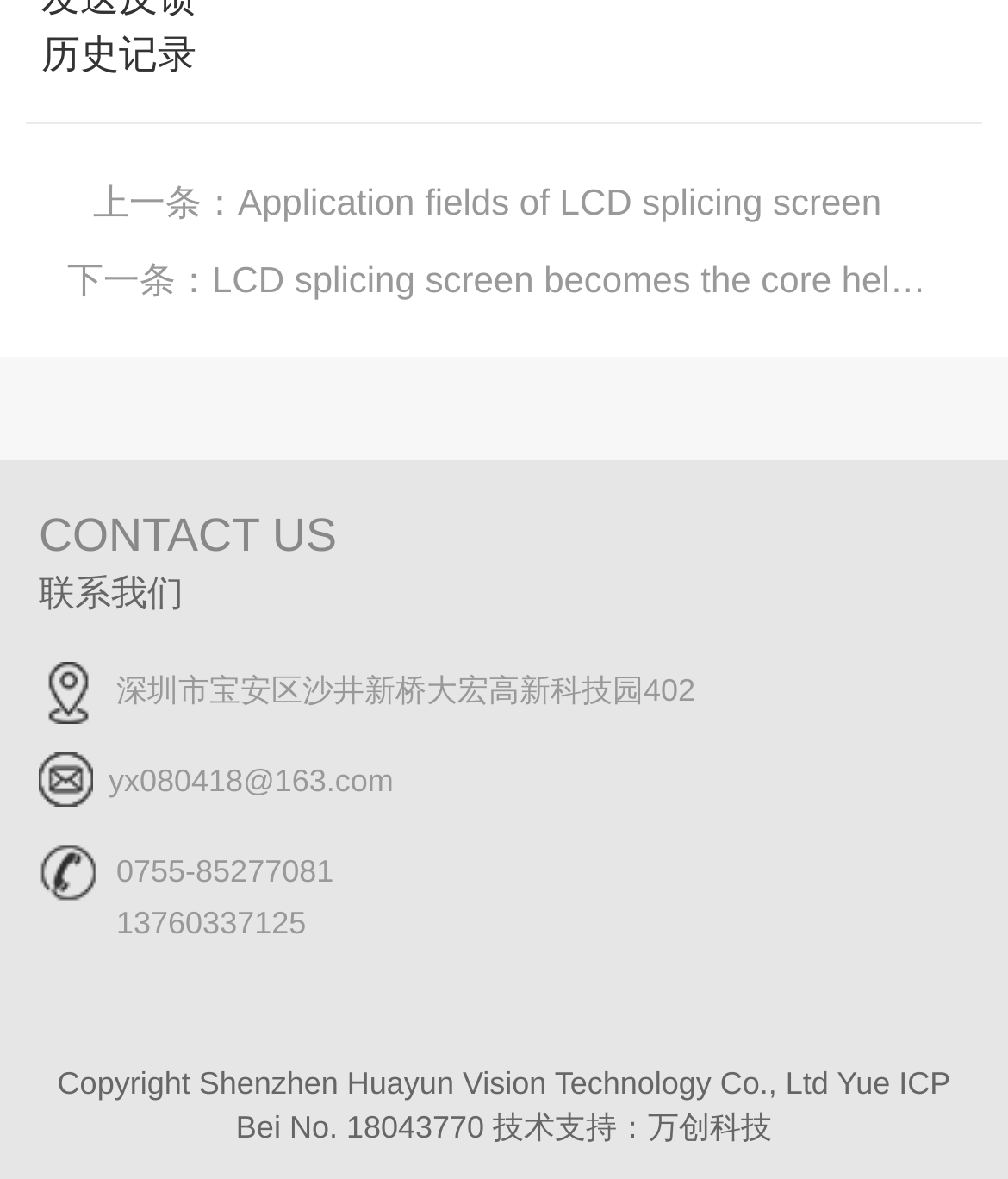What is the purpose of the '下一条' link?
Using the image as a reference, answer with just one word or a short phrase.

to navigate to the next page